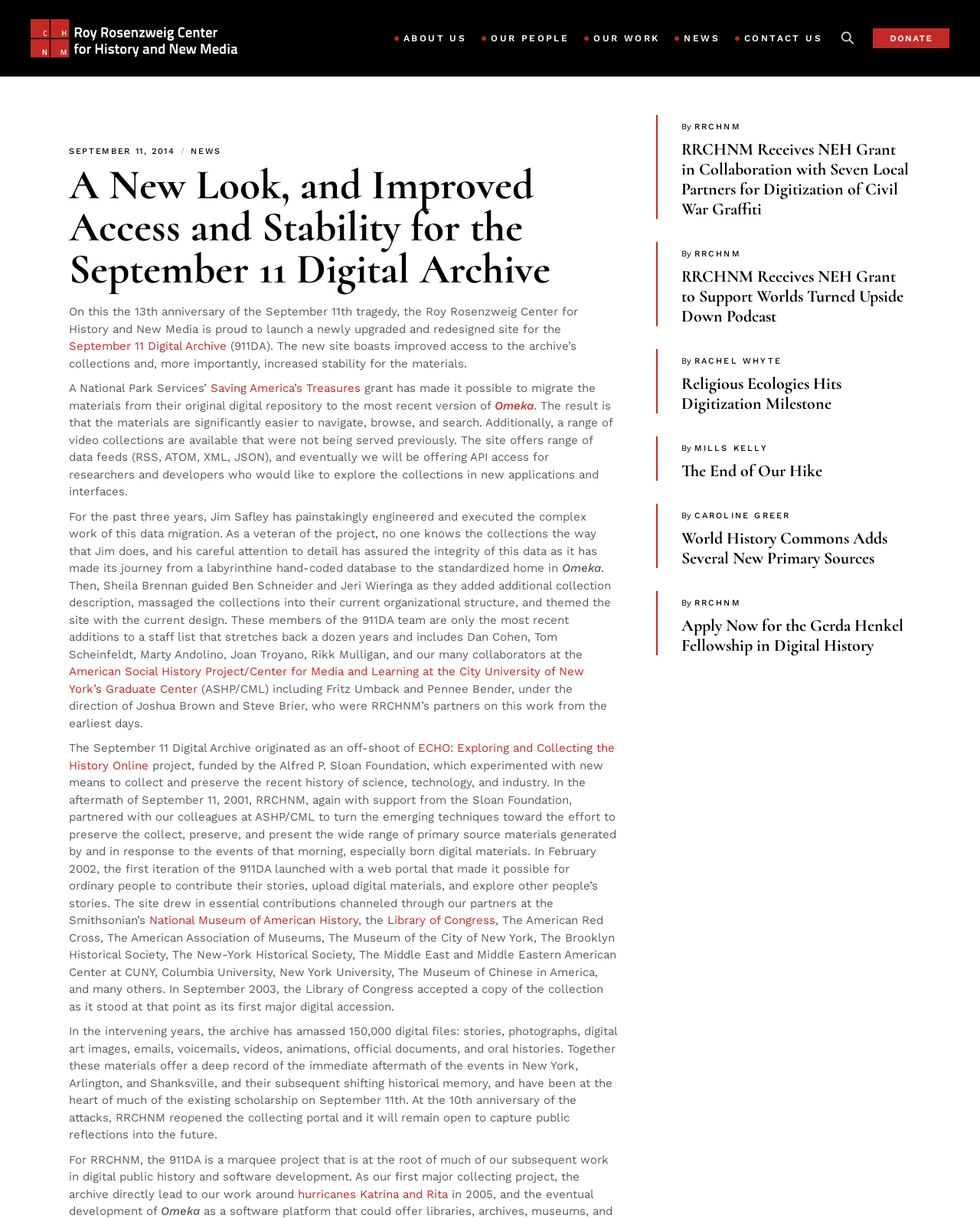Find and extract the text of the primary heading on the webpage.

A New Look, and Improved Access and Stability for the September 11 Digital Archive